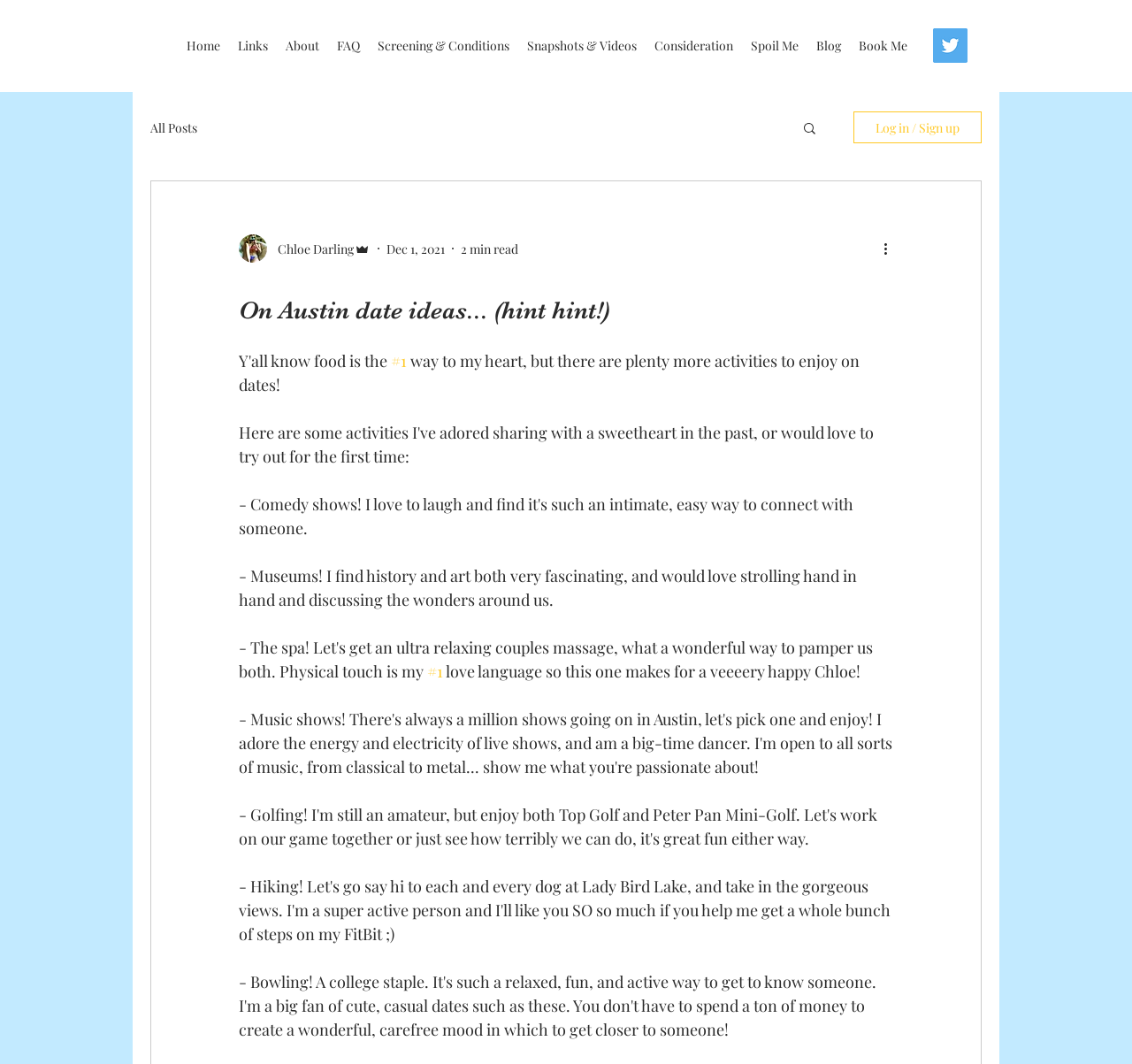What is the navigation menu item after 'Home'?
Carefully analyze the image and provide a thorough answer to the question.

The navigation menu is located at the top of the webpage, and the item after 'Home' is 'Links', which is the second item in the menu.